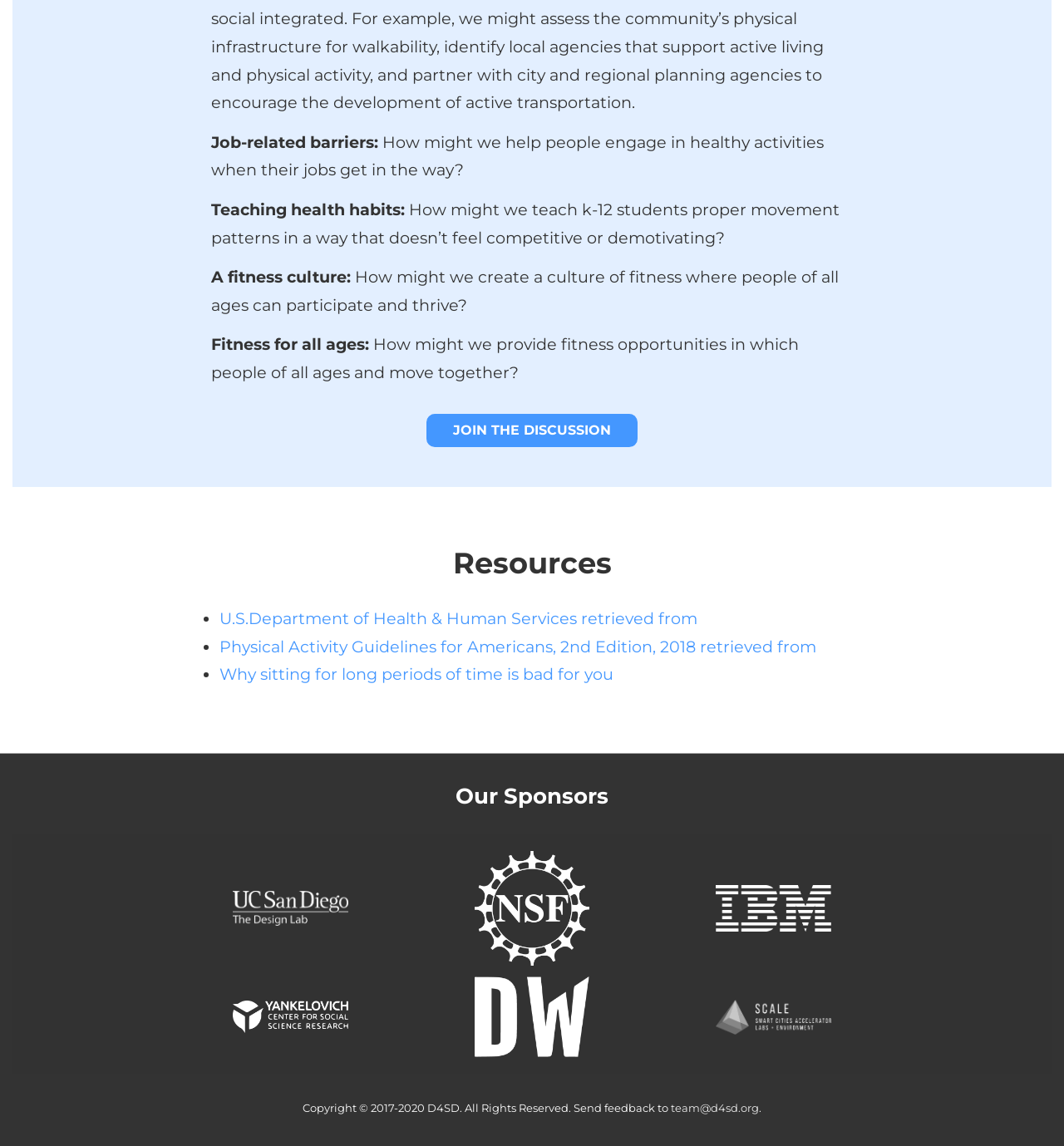What is the purpose of the 'JOIN THE DISCUSSION' link?
Based on the visual, give a brief answer using one word or a short phrase.

To participate in a discussion